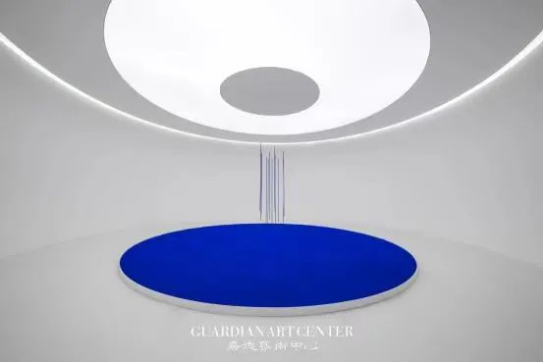Use a single word or phrase to answer the question: What is the intended ambiance of the exhibition space?

contemplative